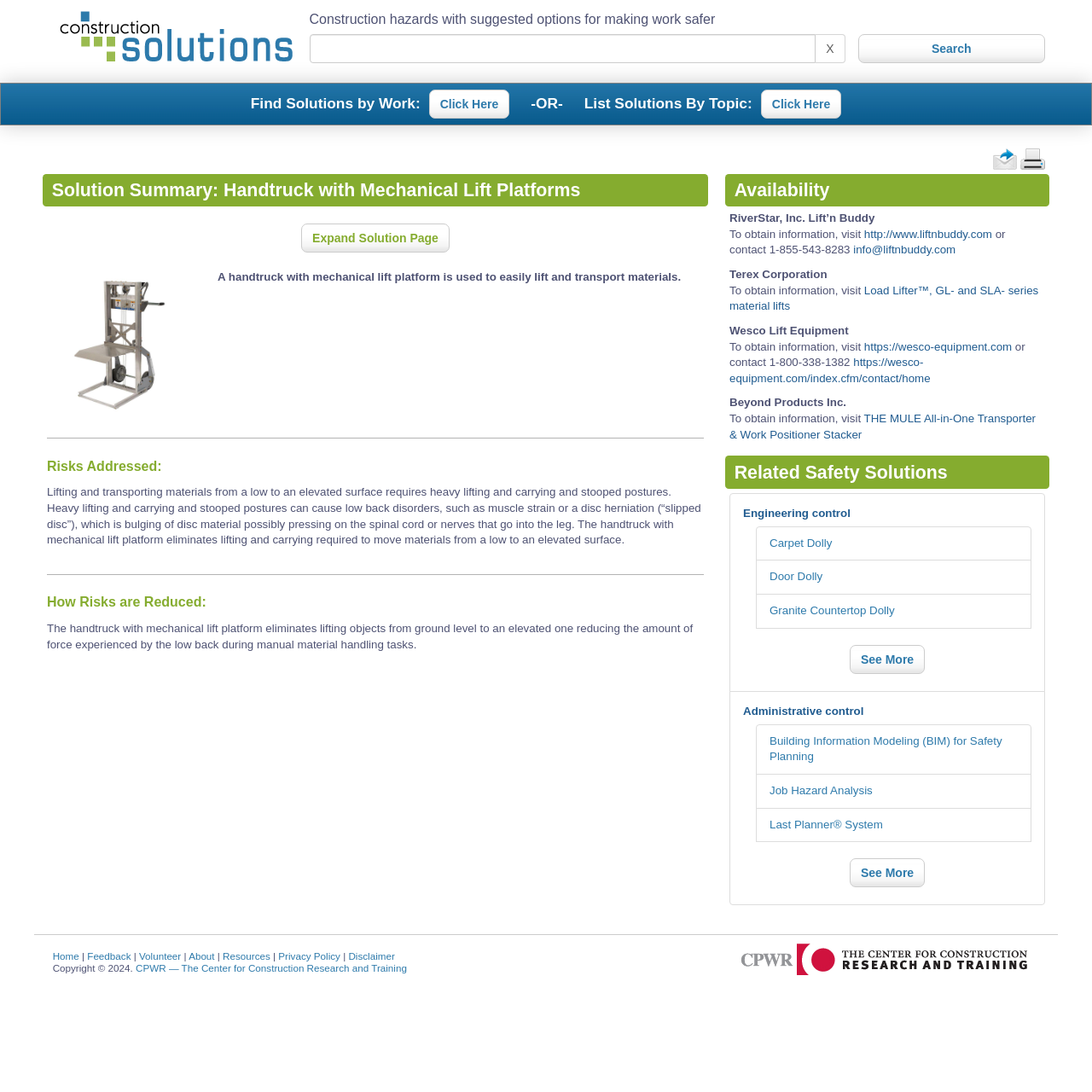Please identify the primary heading on the webpage and return its text.

Solution Summary: Handtruck with Mechanical Lift Platforms